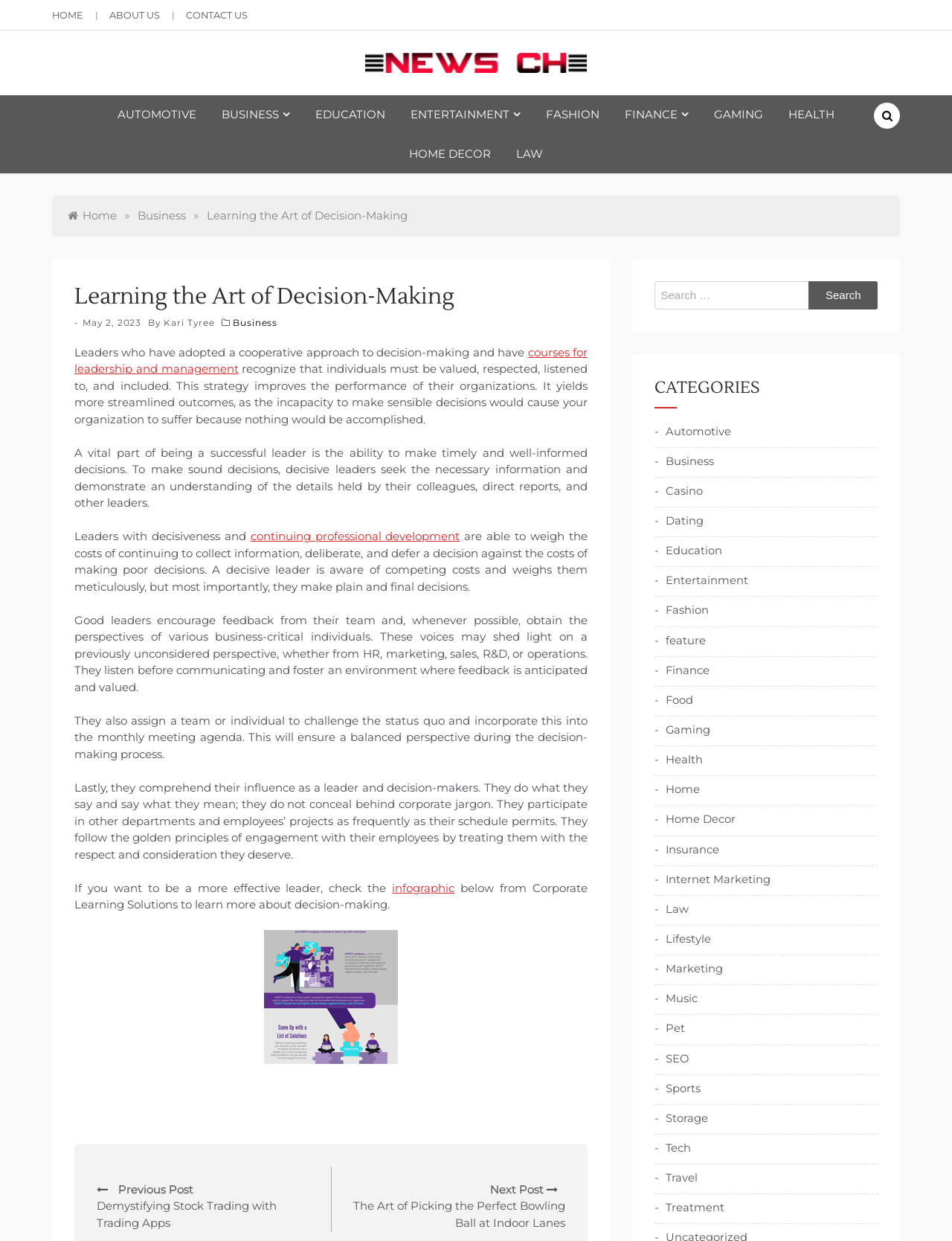Create a detailed narrative of the webpage’s visual and textual elements.

The webpage is a news article page with a focus on decision-making in leadership. At the top, there is a navigation bar with links to "HOME", "ABOUT US", and "CONTACT US". Below the navigation bar, there is a logo and a heading that reads "News ch". 

To the right of the logo, there are several links to different categories, including "AUTOMOTIVE", "BUSINESS", "EDUCATION", and more. Below these links, there is a search bar with a button to search for specific topics.

The main content of the page is an article titled "Learning the Art of Decision-Making". The article discusses the importance of decision-making in leadership and how it can improve the performance of organizations. The text is divided into several paragraphs, with headings and links to related topics throughout.

Above the article, there is a breadcrumb navigation that shows the path to the current page, including links to "Home", "Business", and the current article. There is also a link to the publication date of the article, "May 2, 2023".

To the right of the article, there is a sidebar with links to different categories, including "AUTOMOTIVE", "BUSINESS", "EDUCATION", and more. There is also a search bar at the bottom of the sidebar.

At the bottom of the page, there are links to previous and next posts, as well as a call-to-action to check out an infographic on decision-making.